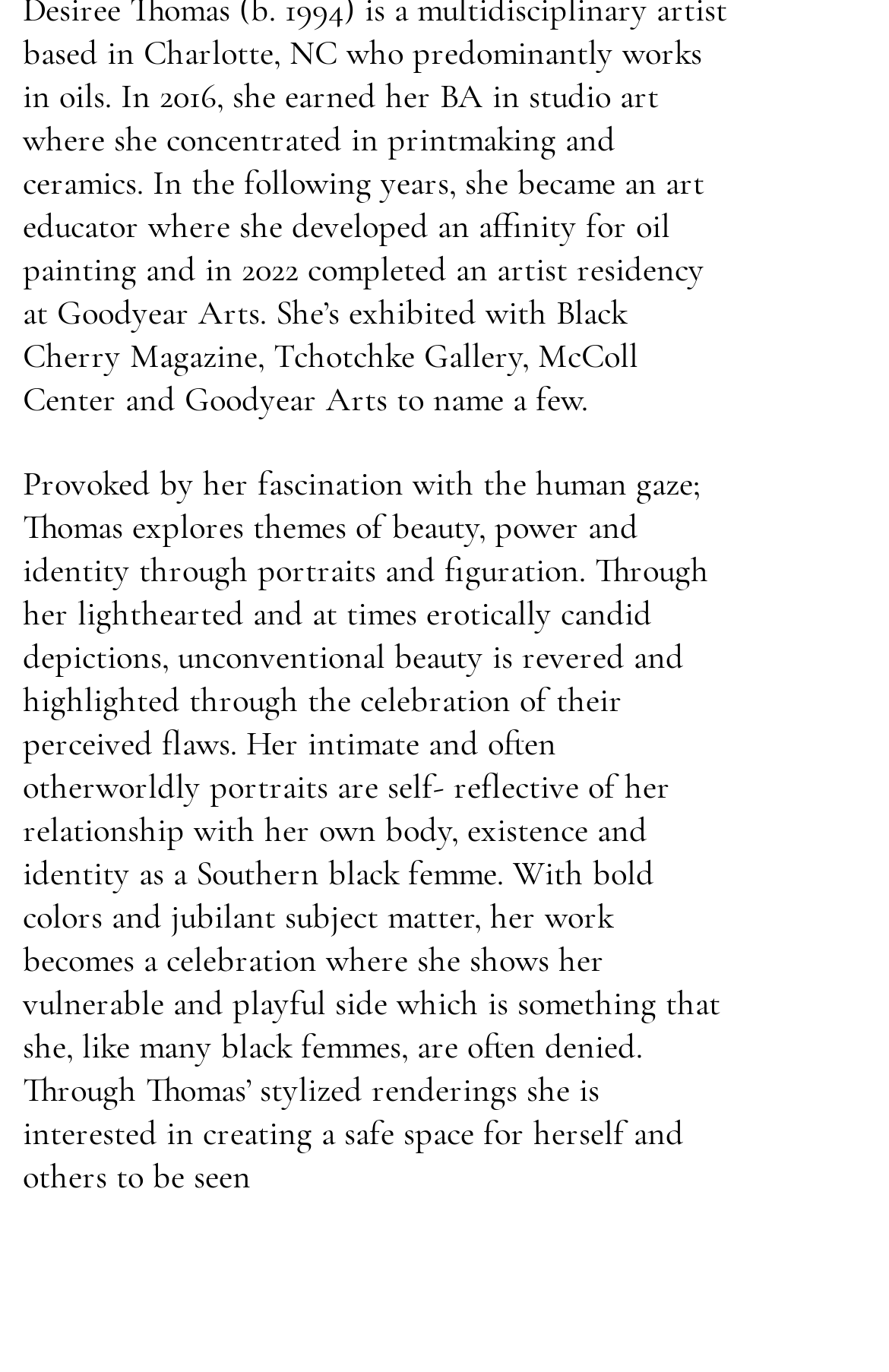Find the bounding box coordinates for the HTML element described as: "aria-label="Instagram"". The coordinates should consist of four float values between 0 and 1, i.e., [left, top, right, bottom].

[0.364, 0.942, 0.454, 1.0]